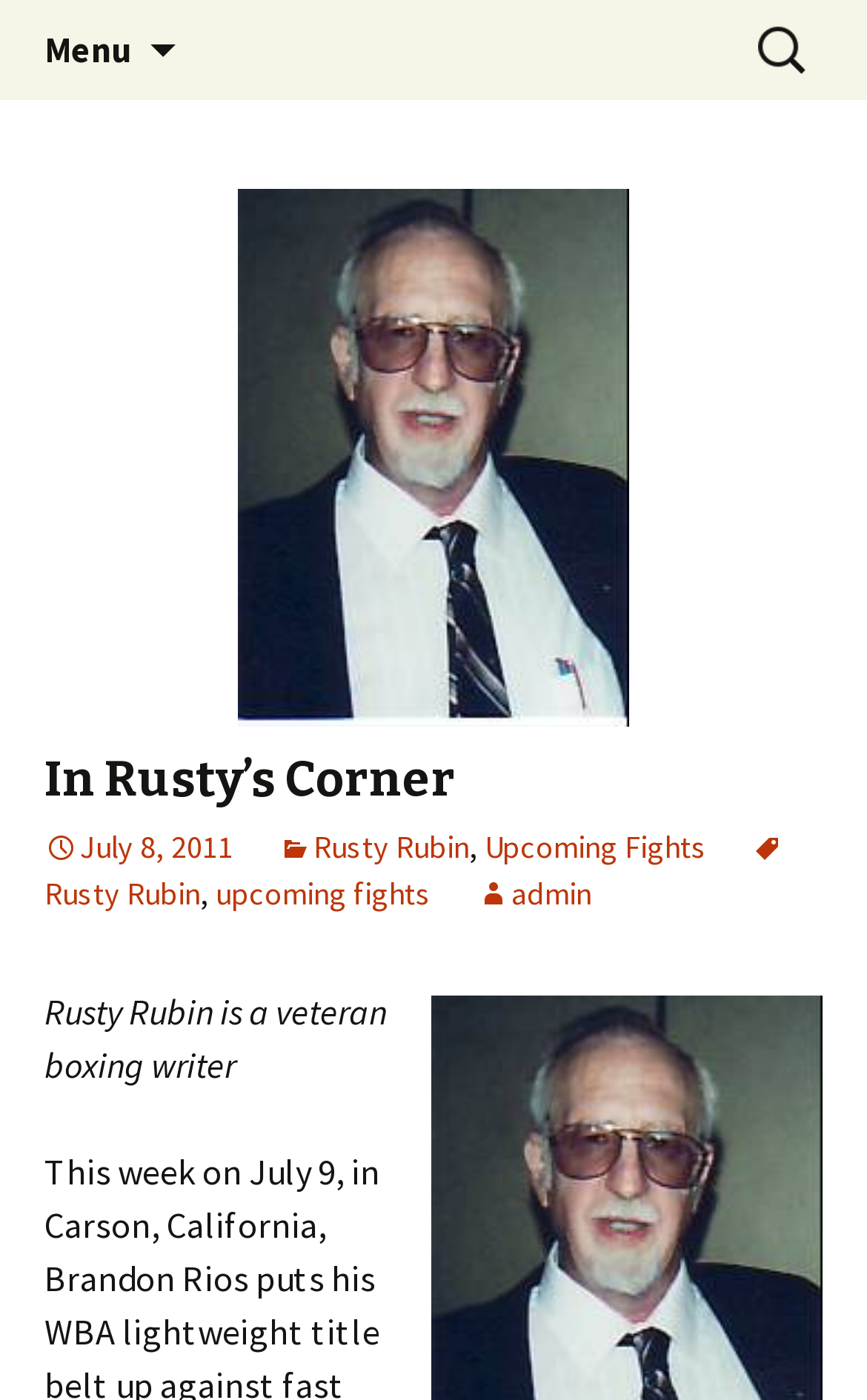What is the date mentioned in the article?
Look at the screenshot and give a one-word or phrase answer.

July 8, 2011